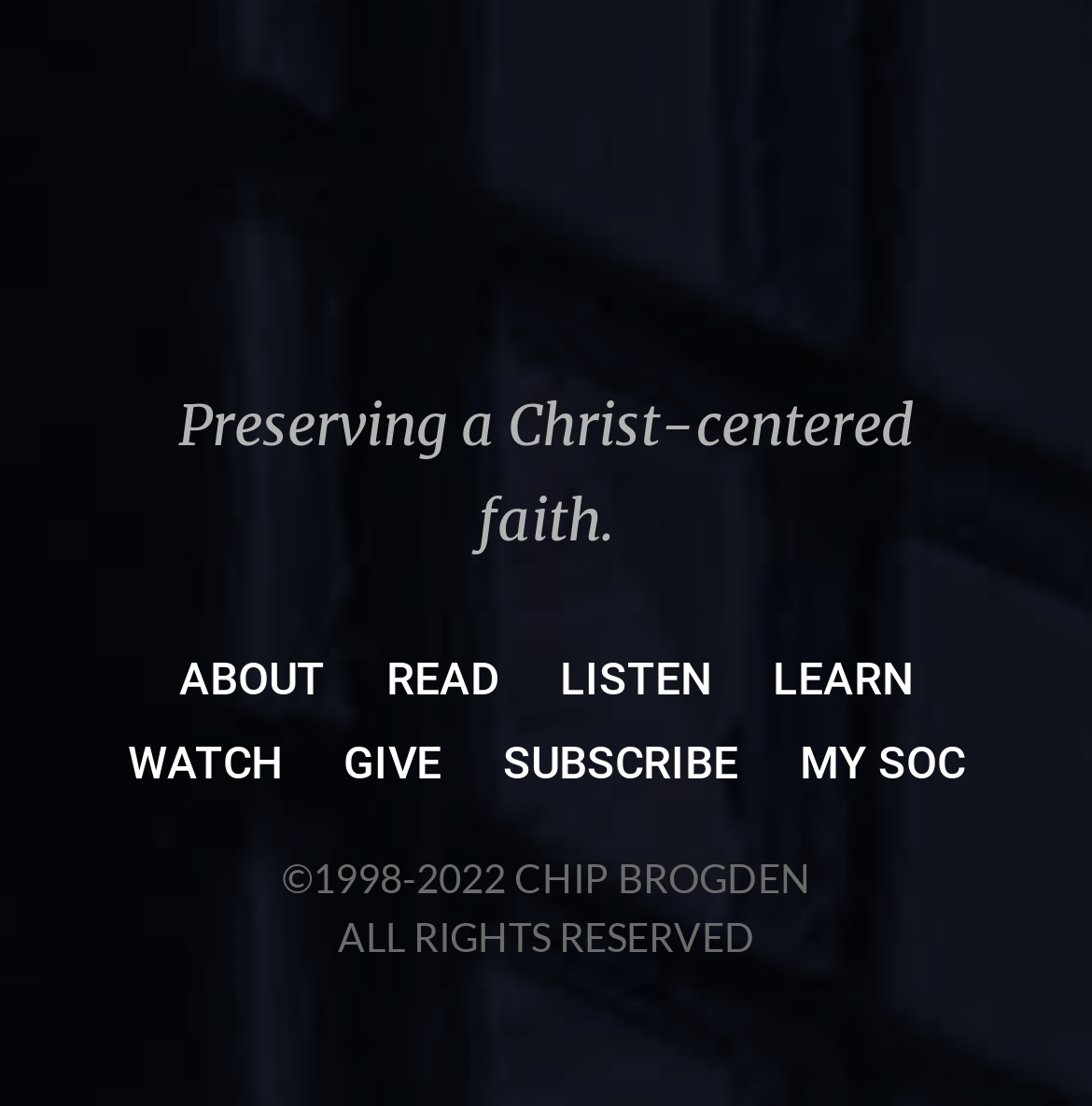Identify the bounding box coordinates for the region of the element that should be clicked to carry out the instruction: "Listen to audio content". The bounding box coordinates should be four float numbers between 0 and 1, i.e., [left, top, right, bottom].

[0.513, 0.598, 0.651, 0.654]